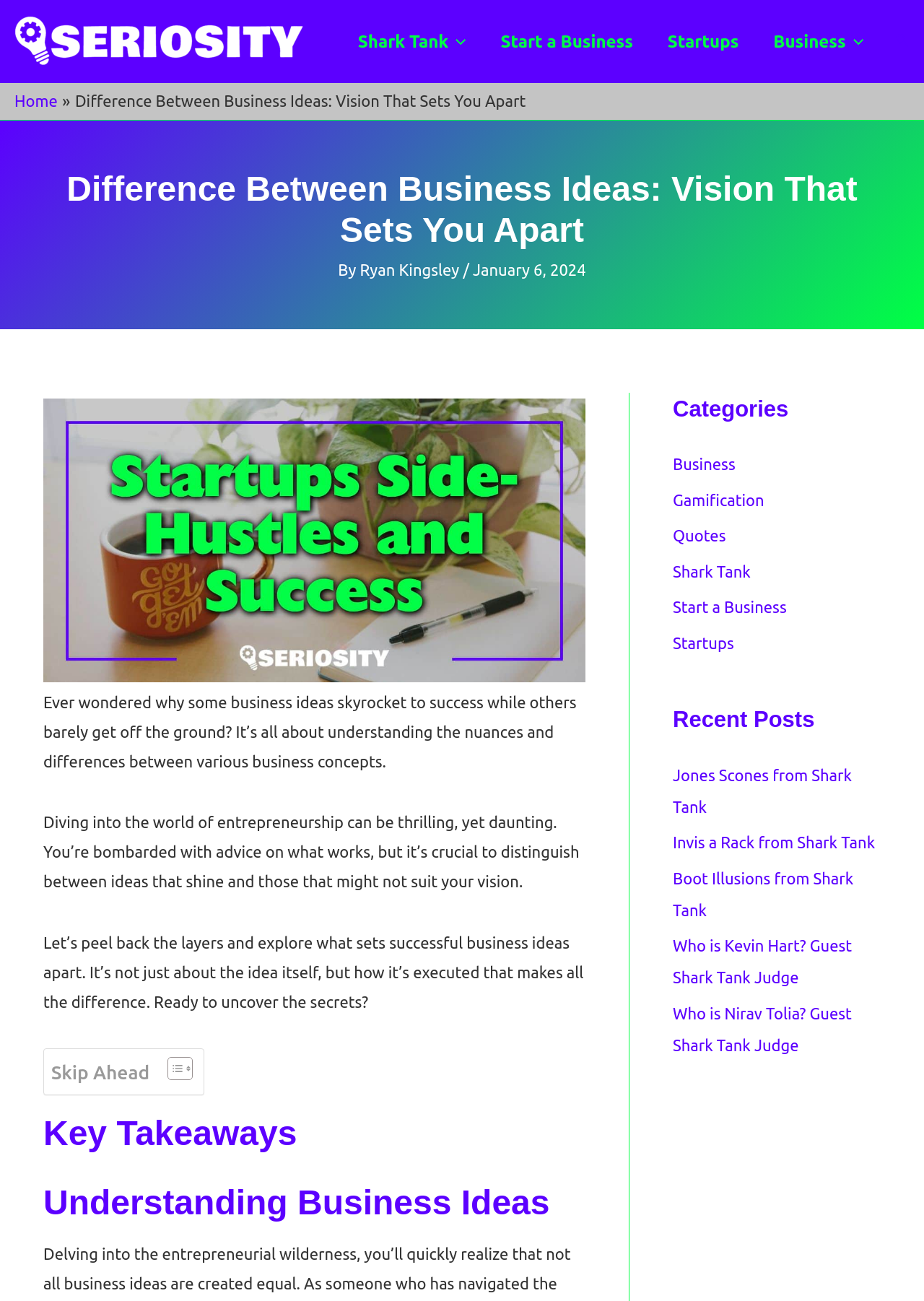Find and specify the bounding box coordinates that correspond to the clickable region for the instruction: "Search using the search icon link".

[0.969, 0.024, 0.984, 0.04]